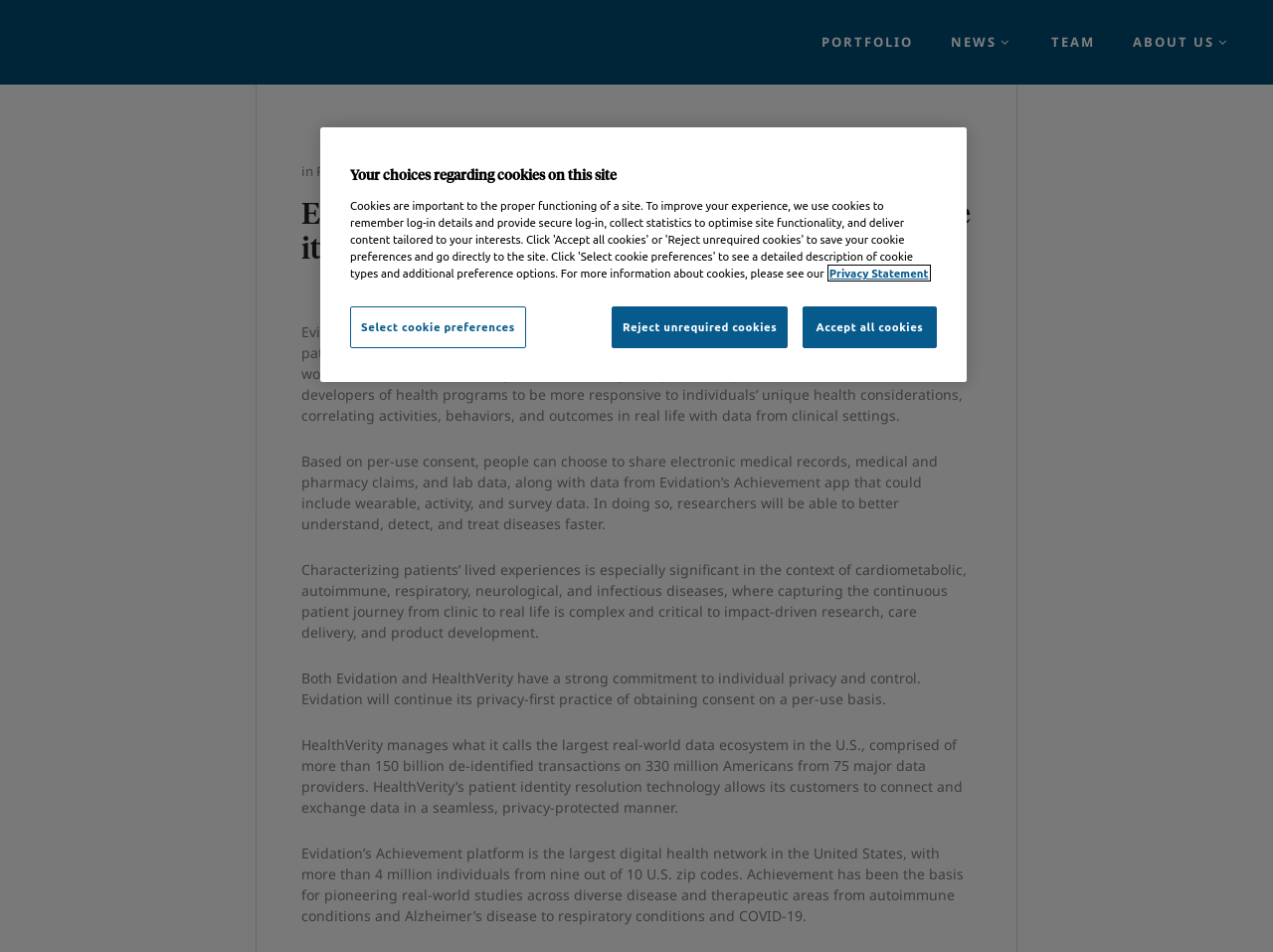Please study the image and answer the question comprehensively:
How many individuals are part of Evidation’s Achievement platform?

According to the webpage, Evidation’s Achievement platform is the largest digital health network in the United States, with more than 4 million individuals from nine out of 10 U.S. zip codes. This platform has been the basis for pioneering real-world studies across diverse disease and therapeutic areas.